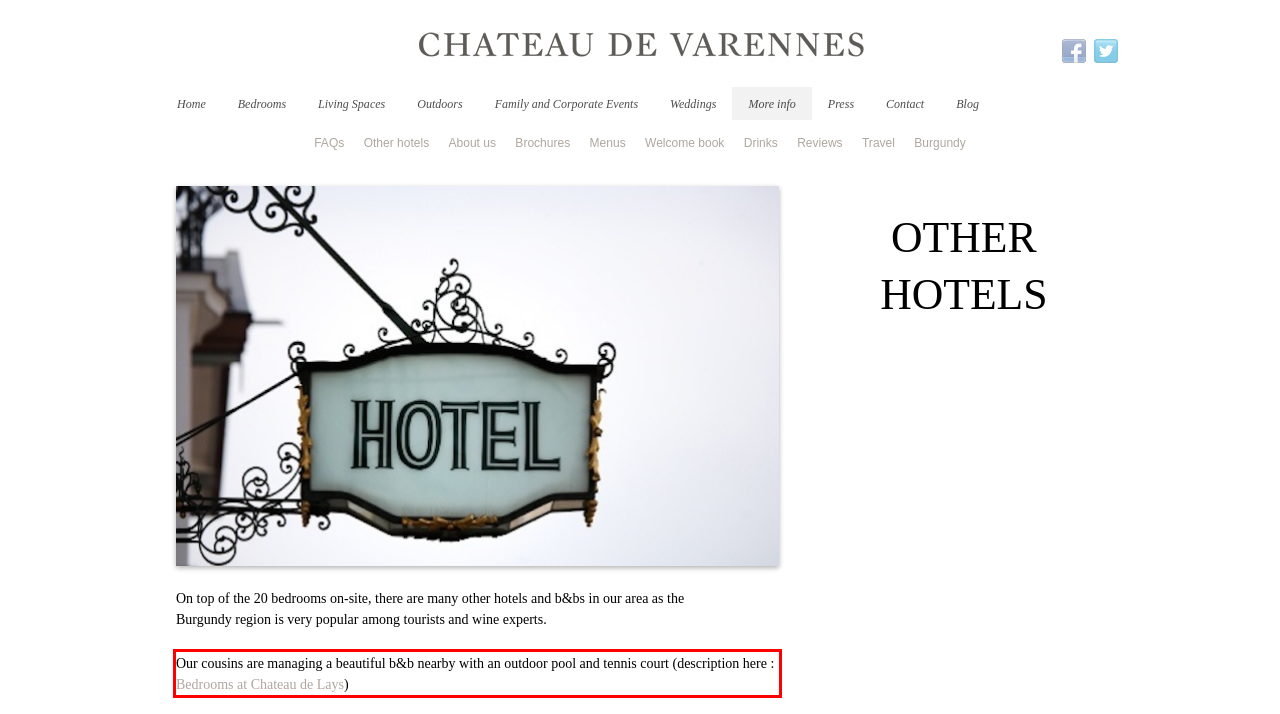Analyze the webpage screenshot and use OCR to recognize the text content in the red bounding box.

Our cousins are managing a beautiful b&b nearby with an outdoor pool and tennis court (description here : Bedrooms at Chateau de Lays)